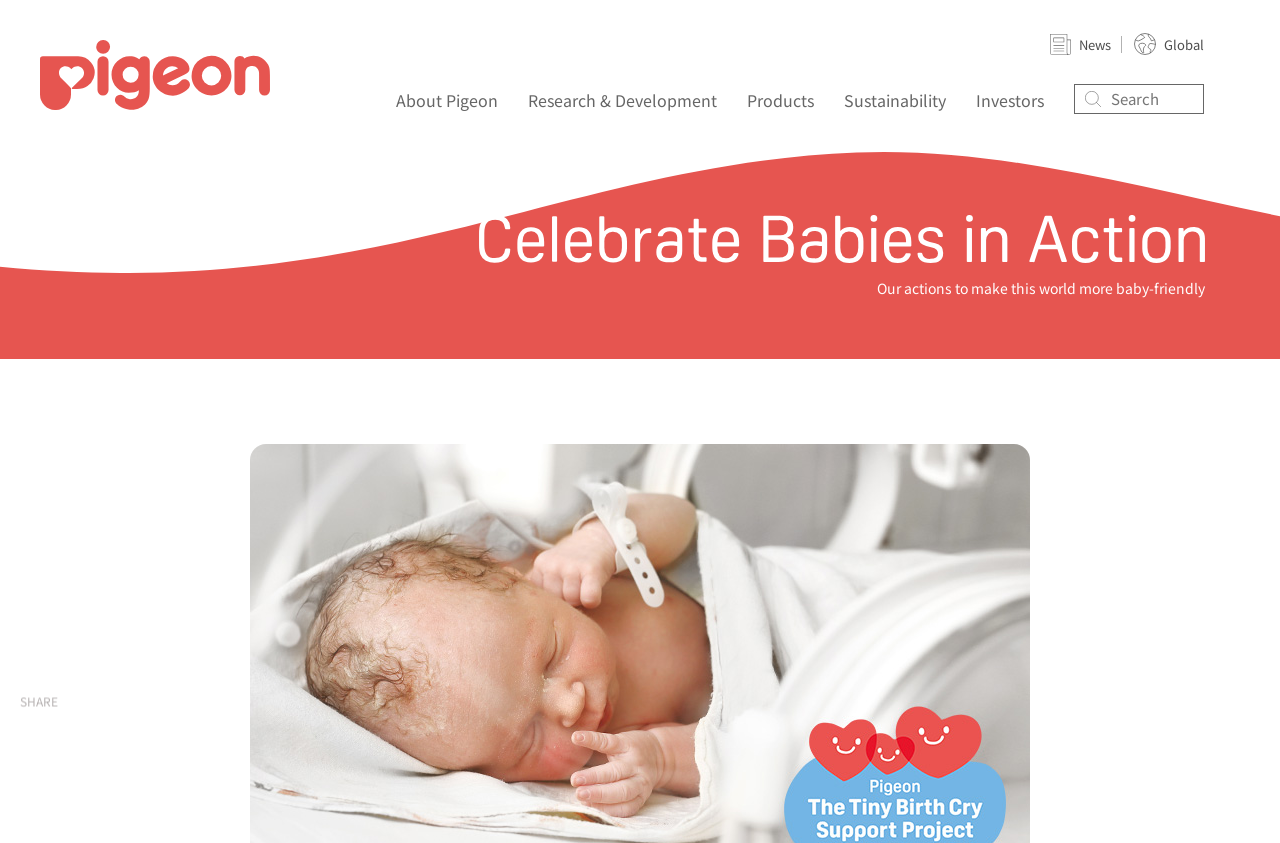Locate the bounding box coordinates of the clickable element to fulfill the following instruction: "Visit Facebook page". Provide the coordinates as four float numbers between 0 and 1 in the format [left, top, right, bottom].

[0.017, 0.726, 0.044, 0.767]